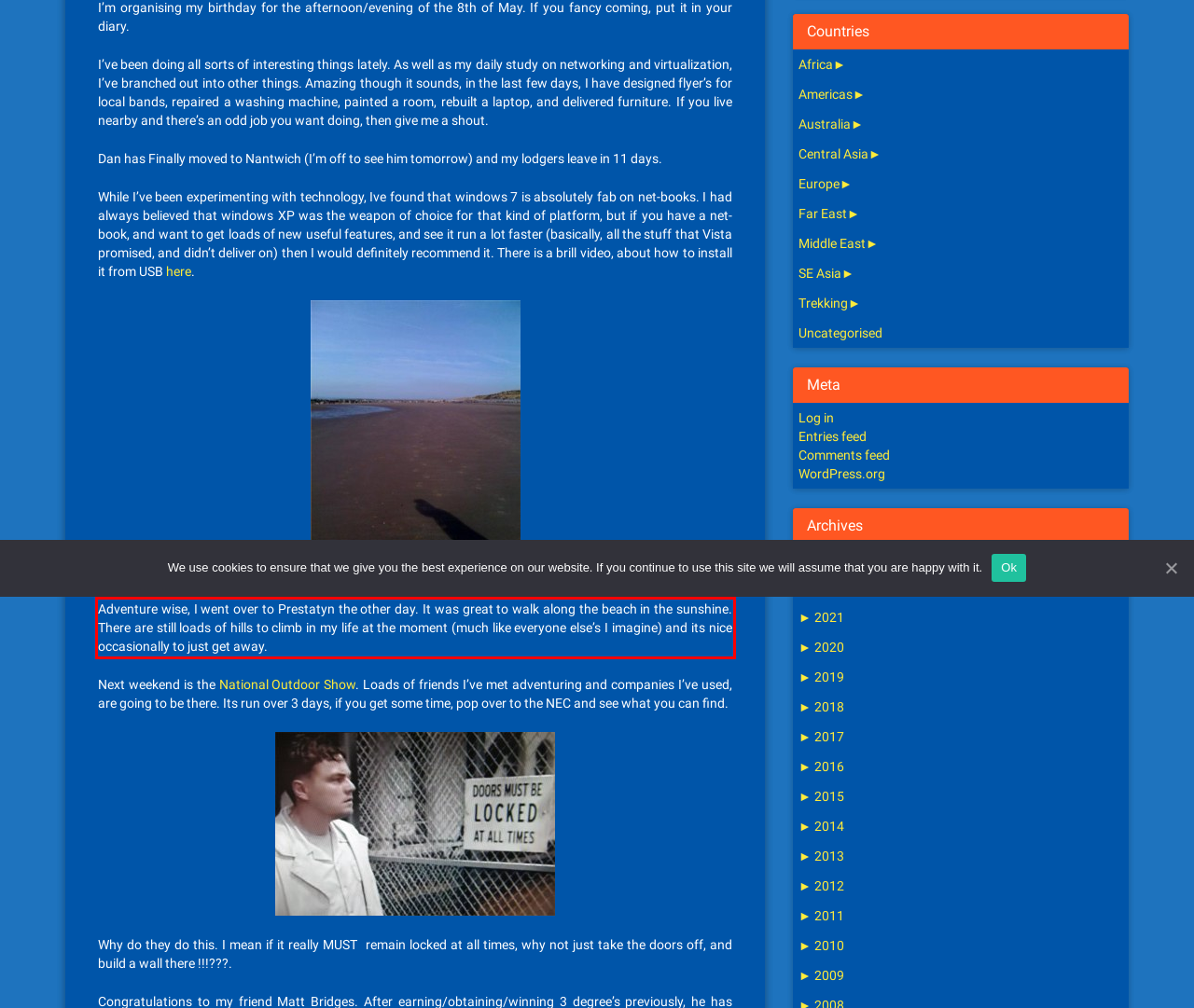Observe the screenshot of the webpage that includes a red rectangle bounding box. Conduct OCR on the content inside this red bounding box and generate the text.

Adventure wise, I went over to Prestatyn the other day. It was great to walk along the beach in the sunshine. There are still loads of hills to climb in my life at the moment (much like everyone else’s I imagine) and its nice occasionally to just get away.